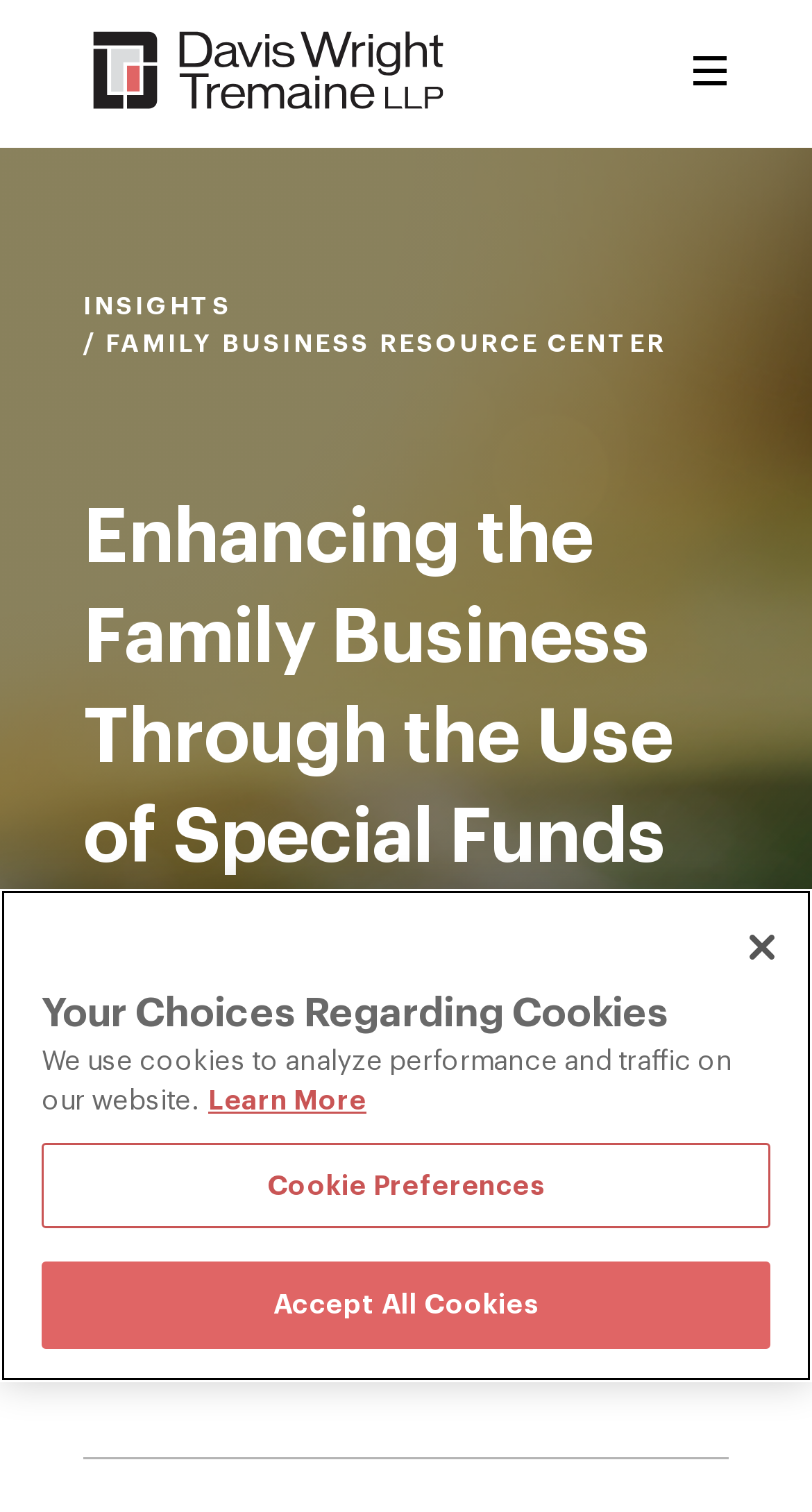Please identify the coordinates of the bounding box for the clickable region that will accomplish this instruction: "Click the 'Toggle Menu' button".

[0.851, 0.034, 0.897, 0.062]